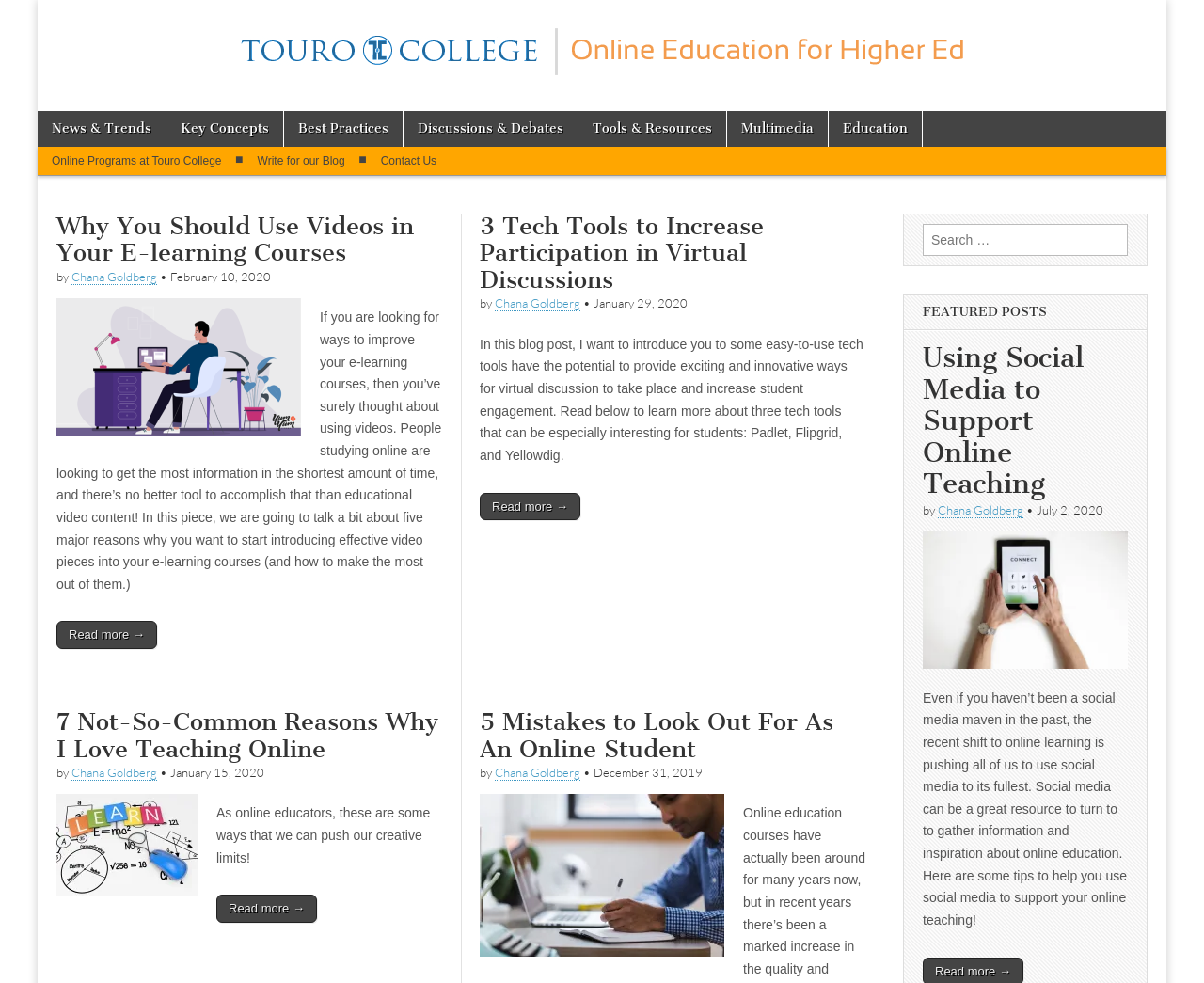Highlight the bounding box coordinates of the element you need to click to perform the following instruction: "Read 'Why You Should Use Videos in Your E-learning Courses'."

[0.047, 0.217, 0.367, 0.272]